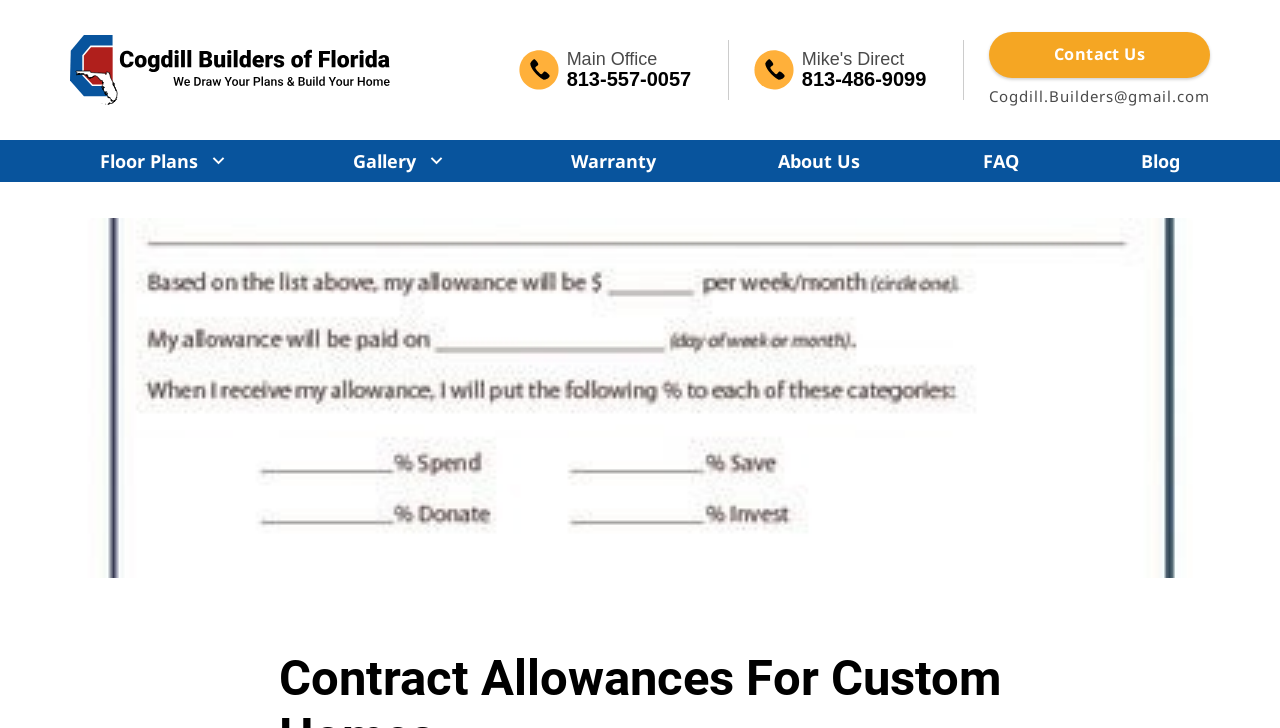Look at the image and give a detailed response to the following question: How many contact options are available?

I counted the number of contact options by looking at the links and images on the top section of the webpage. There are two phone numbers, one email address, and one 'Contact Us' link, making a total of 4 contact options.